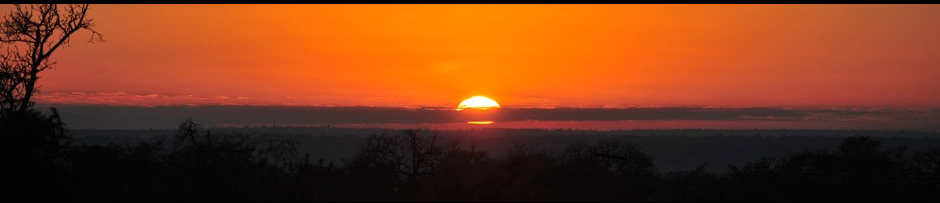Analyze the image and provide a detailed answer to the question: What is the mood evoked by the scene?

The caption describes the serene moment as evoking a sense of tranquility and natural beauty, perfect for reflecting on the day's end, indicating that the mood of the scene is tranquil and peaceful.